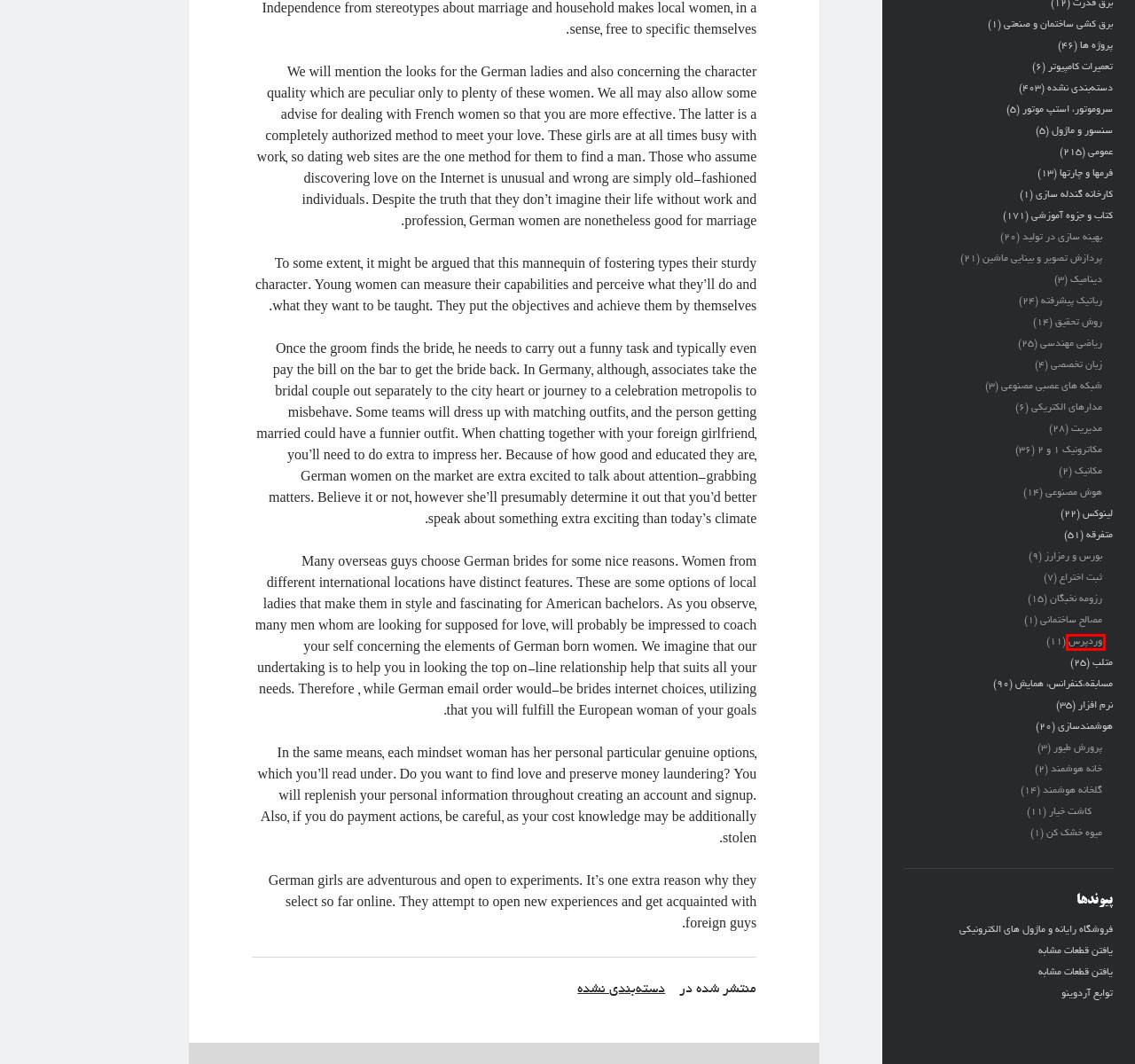Analyze the screenshot of a webpage with a red bounding box and select the webpage description that most accurately describes the new page resulting from clicking the element inside the red box. Here are the candidates:
A. مسابقه،کنفرانس، همایش – مجله مکاترونیک
B. وردپرس – مجله مکاترونیک
C. نرم افزار – مجله مکاترونیک
D. خانه هوشمند – مجله مکاترونیک
E. مدارهای الکتریکی – مجله مکاترونیک
F. کتاب و جزوه آموزشی – مجله مکاترونیک
G. پرورش طیور – مجله مکاترونیک
H. فرمها و چارتها – مجله مکاترونیک

B